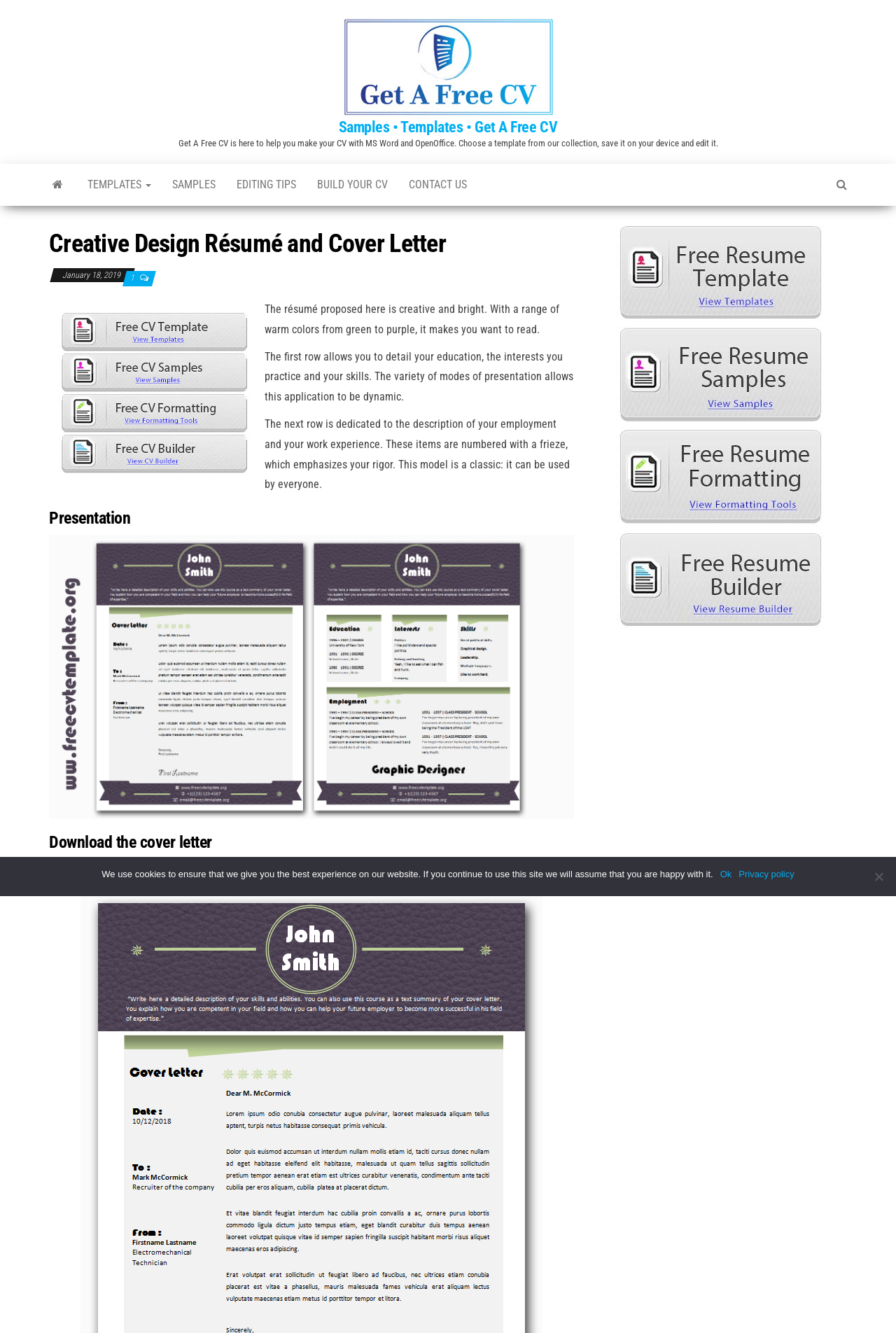Please identify the bounding box coordinates of the area that needs to be clicked to fulfill the following instruction: "Browse the 'TEMPLATES' menu."

[0.086, 0.123, 0.18, 0.154]